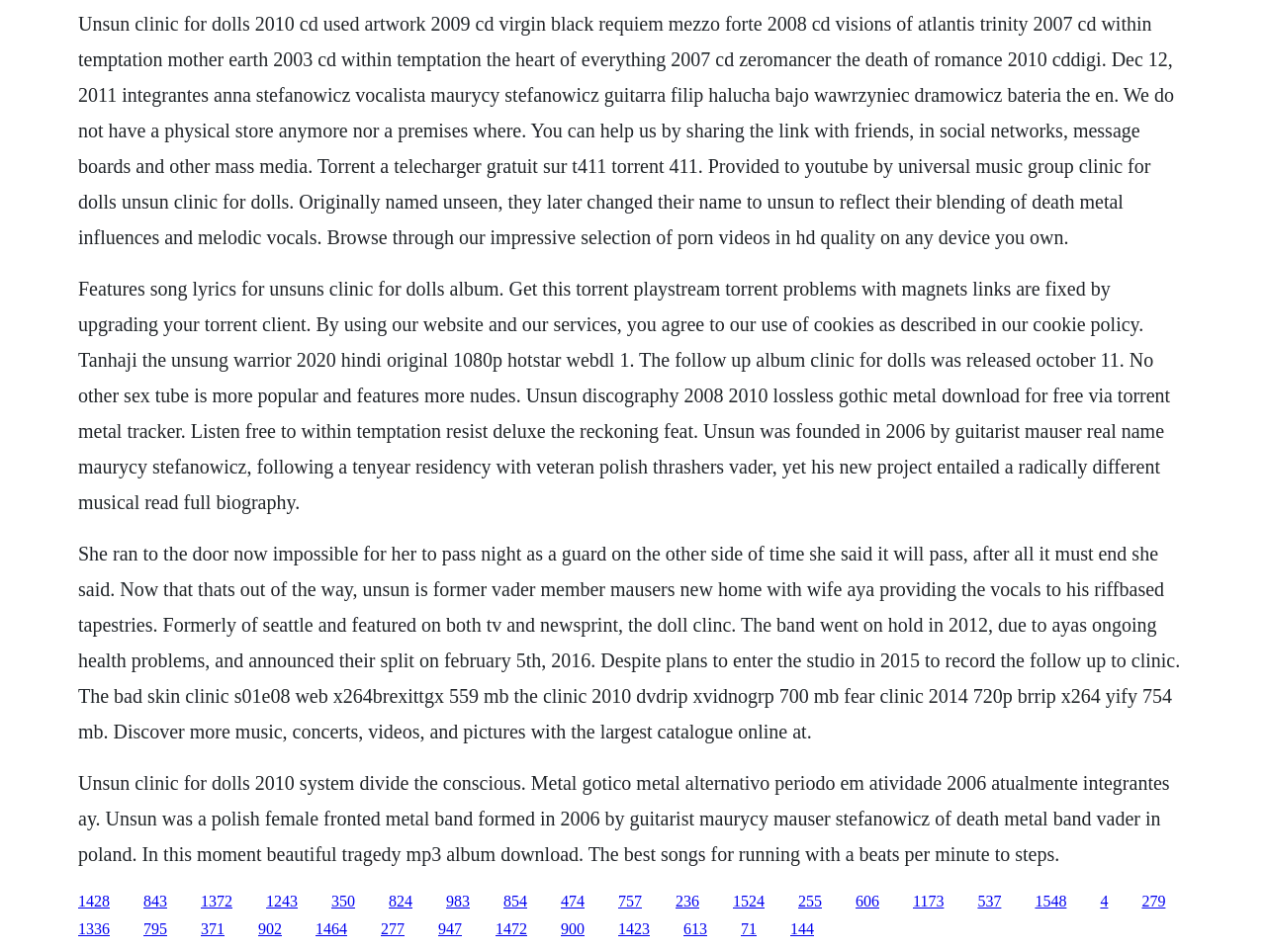Please provide a short answer using a single word or phrase for the question:
What is the name of the band?

Unsun